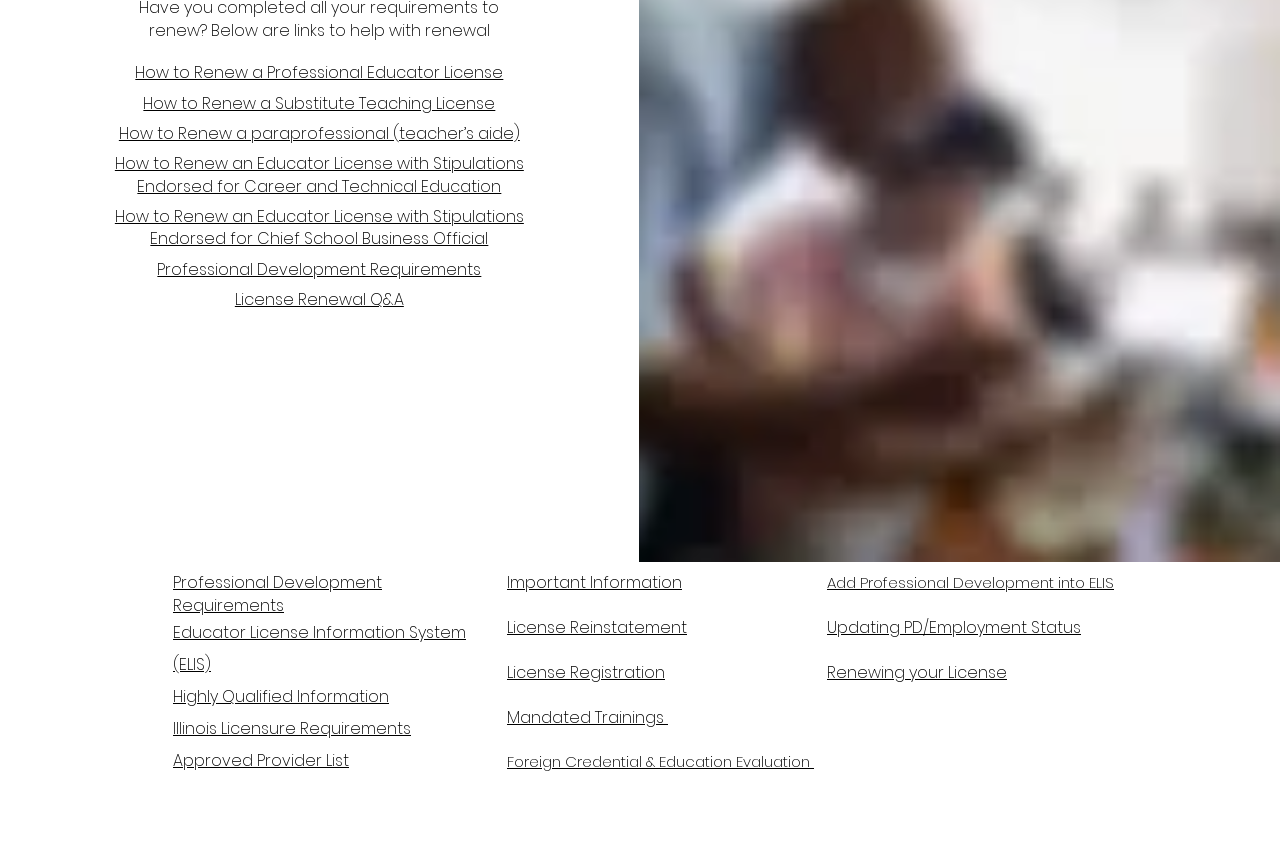How many links are there on the webpage?
Answer with a single word or short phrase according to what you see in the image.

18